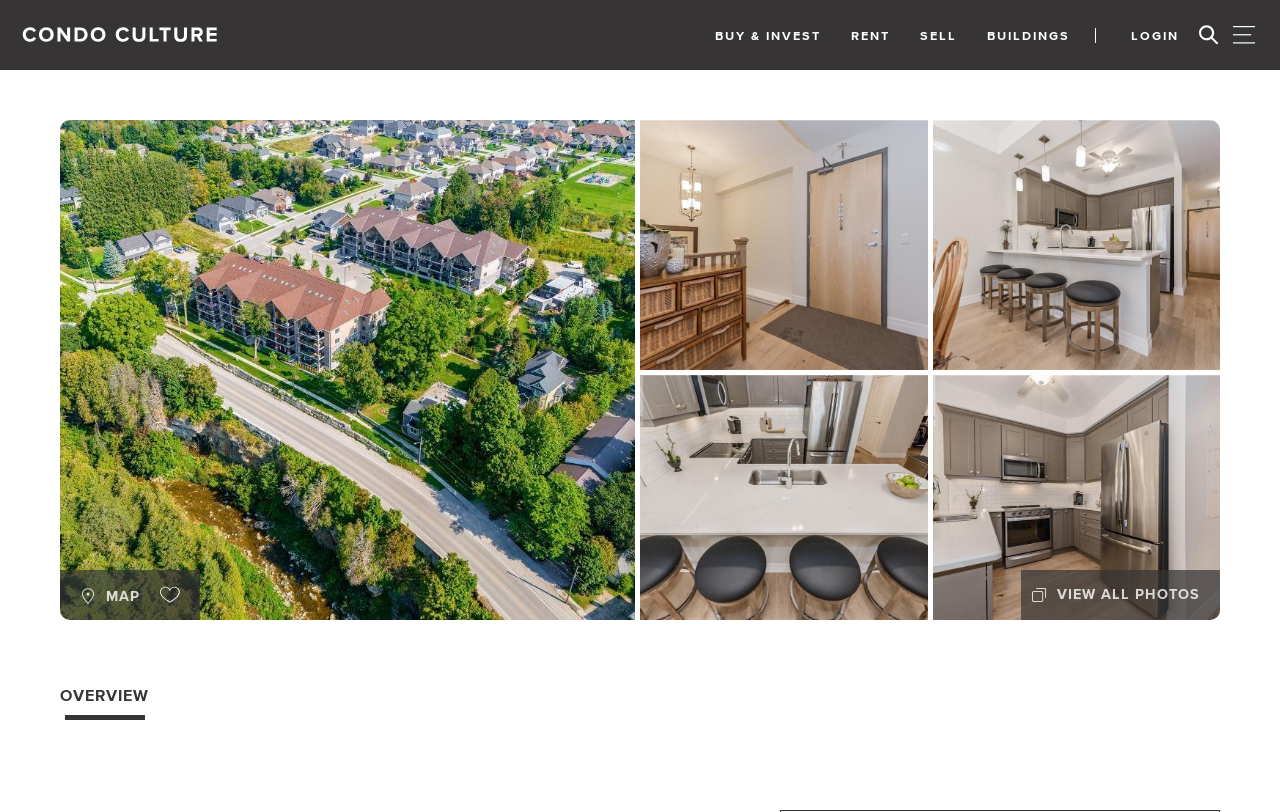How many buttons are there in the top navigation bar?
Using the image, give a concise answer in the form of a single word or short phrase.

5